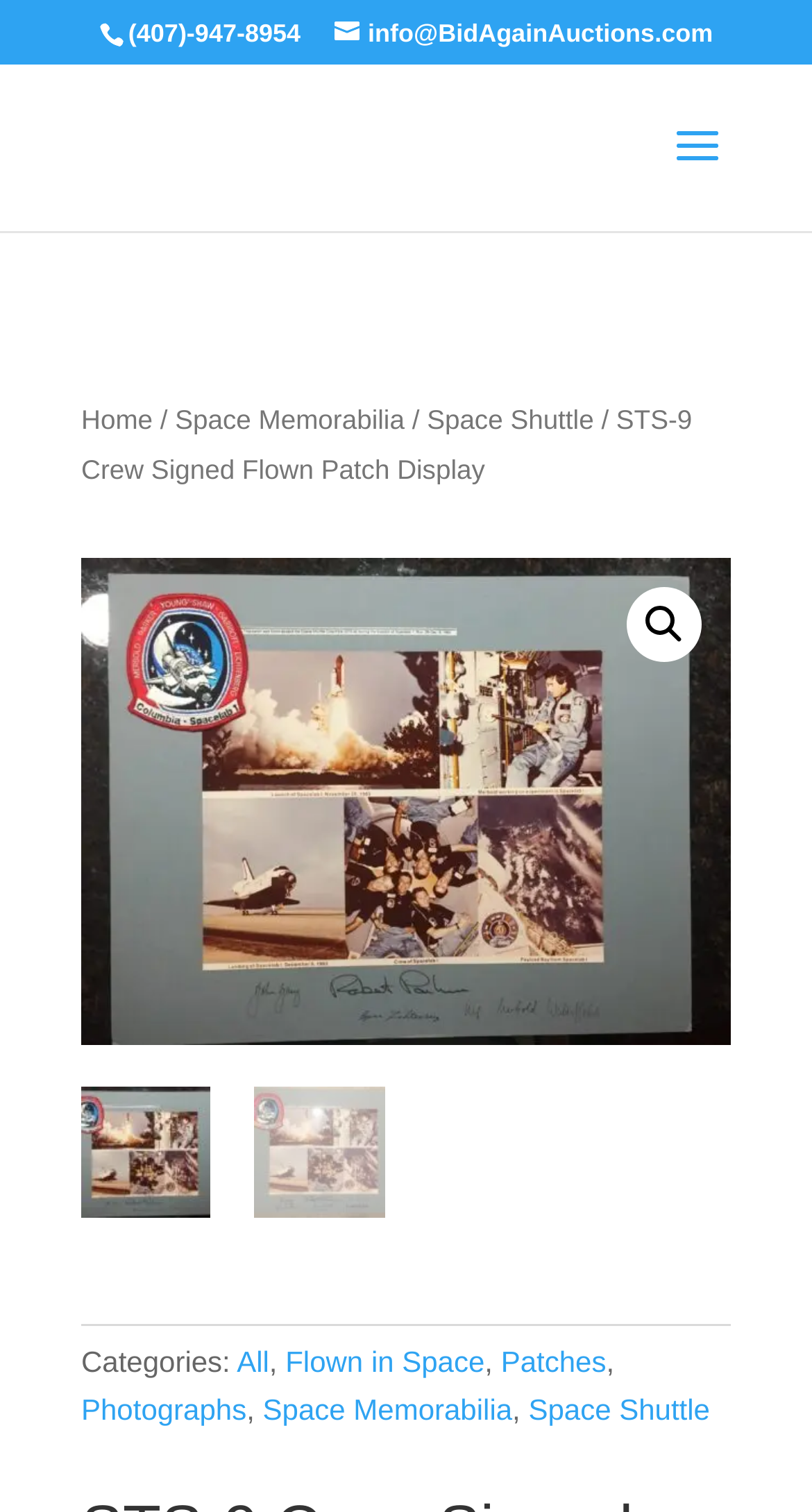What is the breadcrumb navigation path?
Utilize the image to construct a detailed and well-explained answer.

I analyzed the navigation element with the text 'Breadcrumb' at coordinates [0.1, 0.262, 0.9, 0.327]. The breadcrumb path consists of three links: 'Home', 'Space Memorabilia', and 'Space Shuttle', indicating the navigation path to the current page.